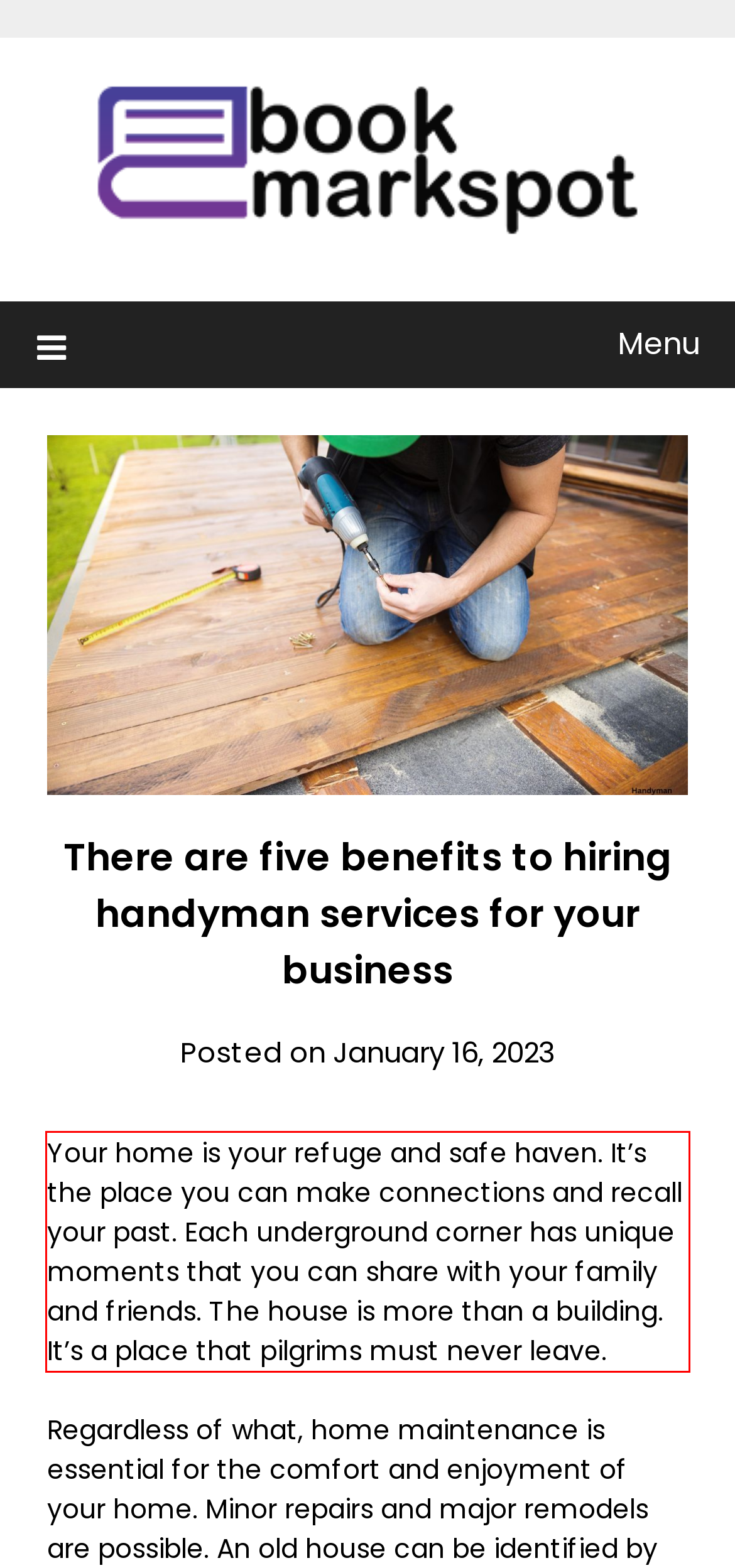By examining the provided screenshot of a webpage, recognize the text within the red bounding box and generate its text content.

Your home is your refuge and safe haven. It’s the place you can make connections and recall your past. Each underground corner has unique moments that you can share with your family and friends. The house is more than a building. It’s a place that pilgrims must never leave.